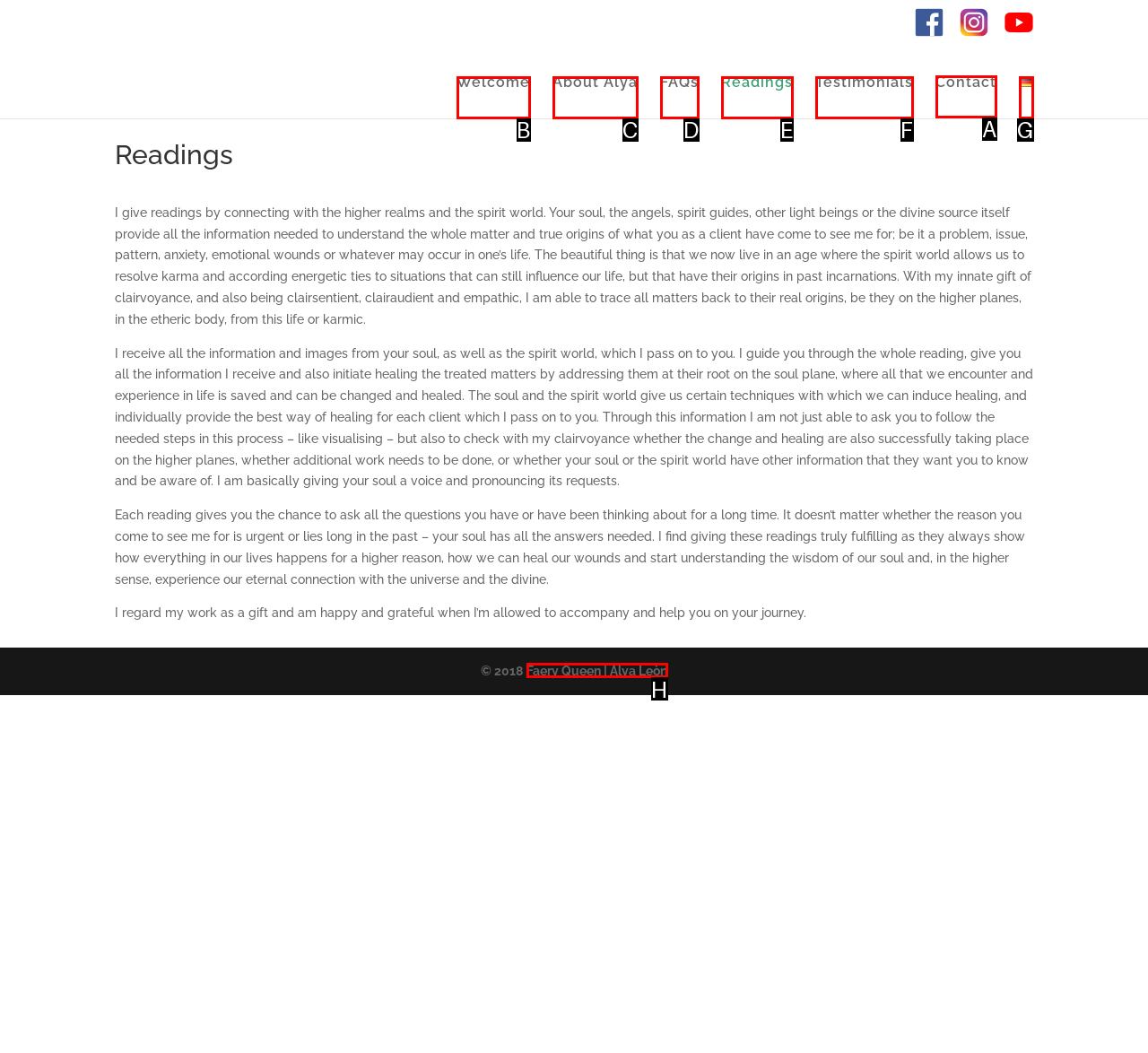Select the letter of the UI element you need to click on to fulfill this task: Click on the 'Contact' link. Write down the letter only.

A